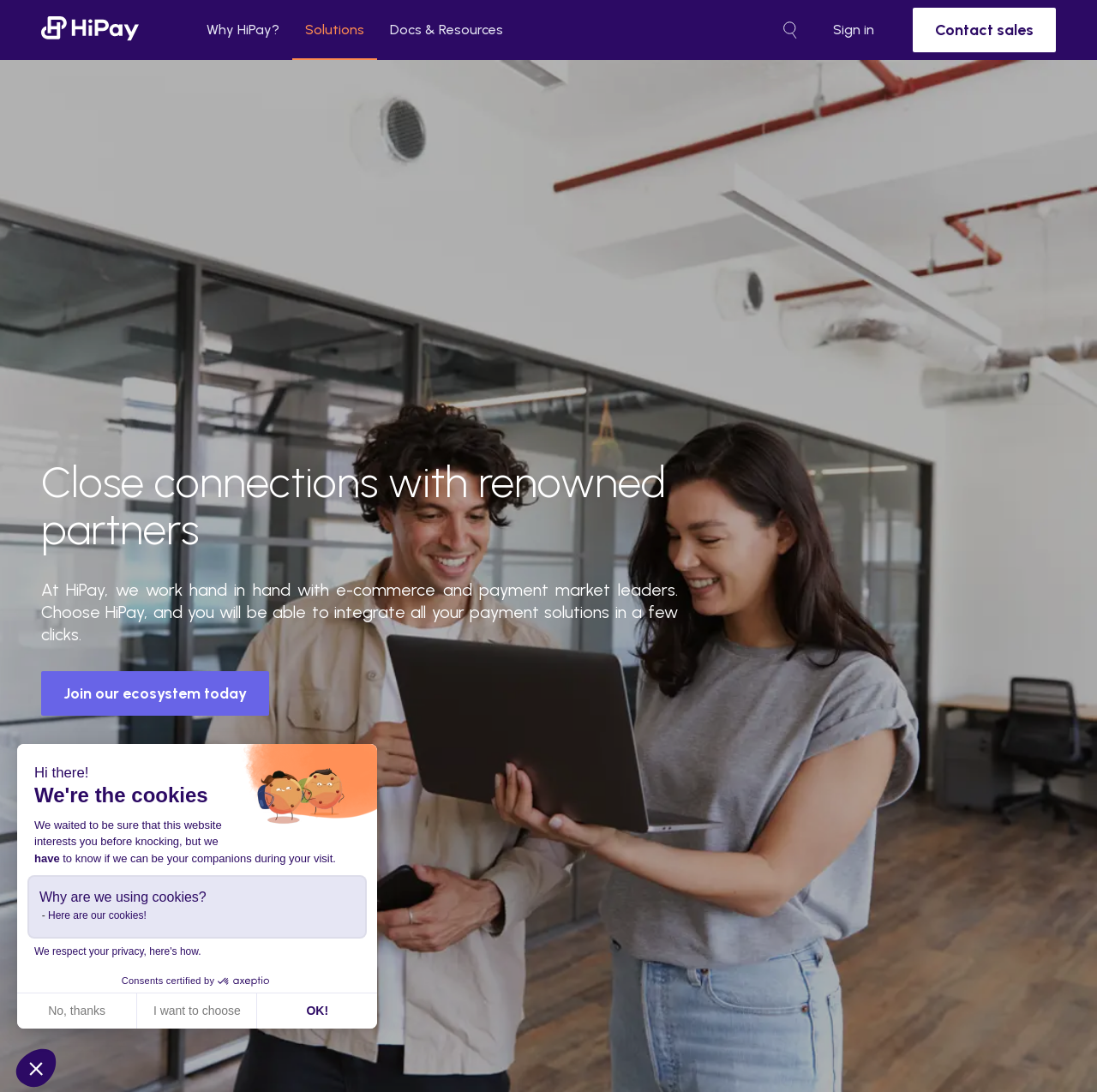Provide the bounding box coordinates for the UI element that is described by this text: "Here are our cookies!". The coordinates should be in the form of four float numbers between 0 and 1: [left, top, right, bottom].

[0.044, 0.833, 0.133, 0.844]